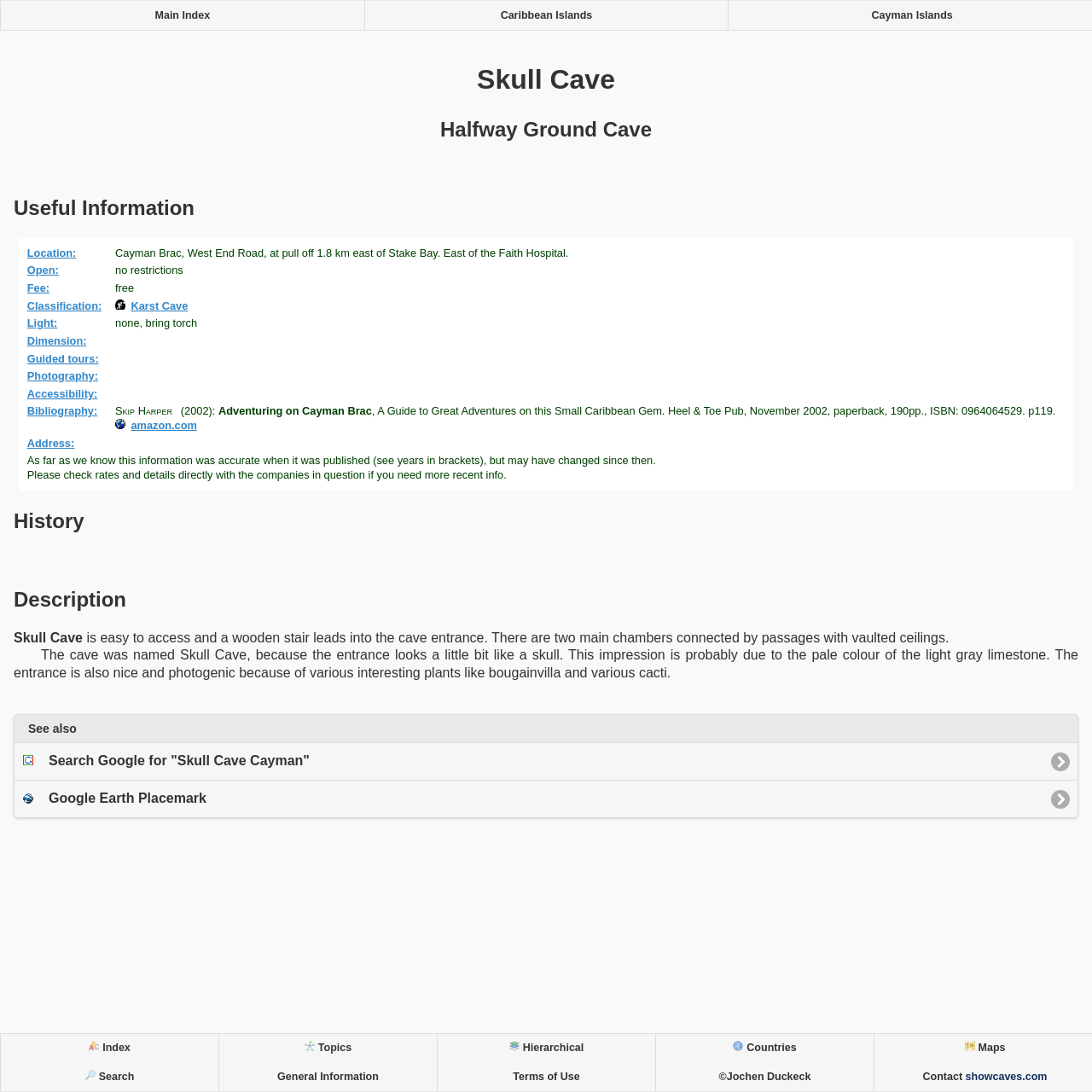Give a complete and precise description of the webpage's appearance.

The webpage is about Skull Cave, a cave located in Cayman Brac, West End Road. The page is divided into several sections, including Useful Information, History, and Description. 

At the top of the page, there are three headings: Skull Cave, Halfway Ground Cave, and Useful Information. Below these headings, there is a table with several rows, each containing information about the cave, such as its location, opening hours, fee, classification, and light requirements. 

The History section is located below the table, followed by the Description section, which provides a detailed description of the cave, including its accessibility and photogenic features. 

There is also a section called See also, which contains links to related pages, including a Google search and a Google Earth placemark. 

At the bottom of the page, there are several links to other pages, including the Main Index, Caribbean Islands, and Index. These links are accompanied by small images. There are also links to Topics, Hierarchical, Countries, and Search, each with its own image.